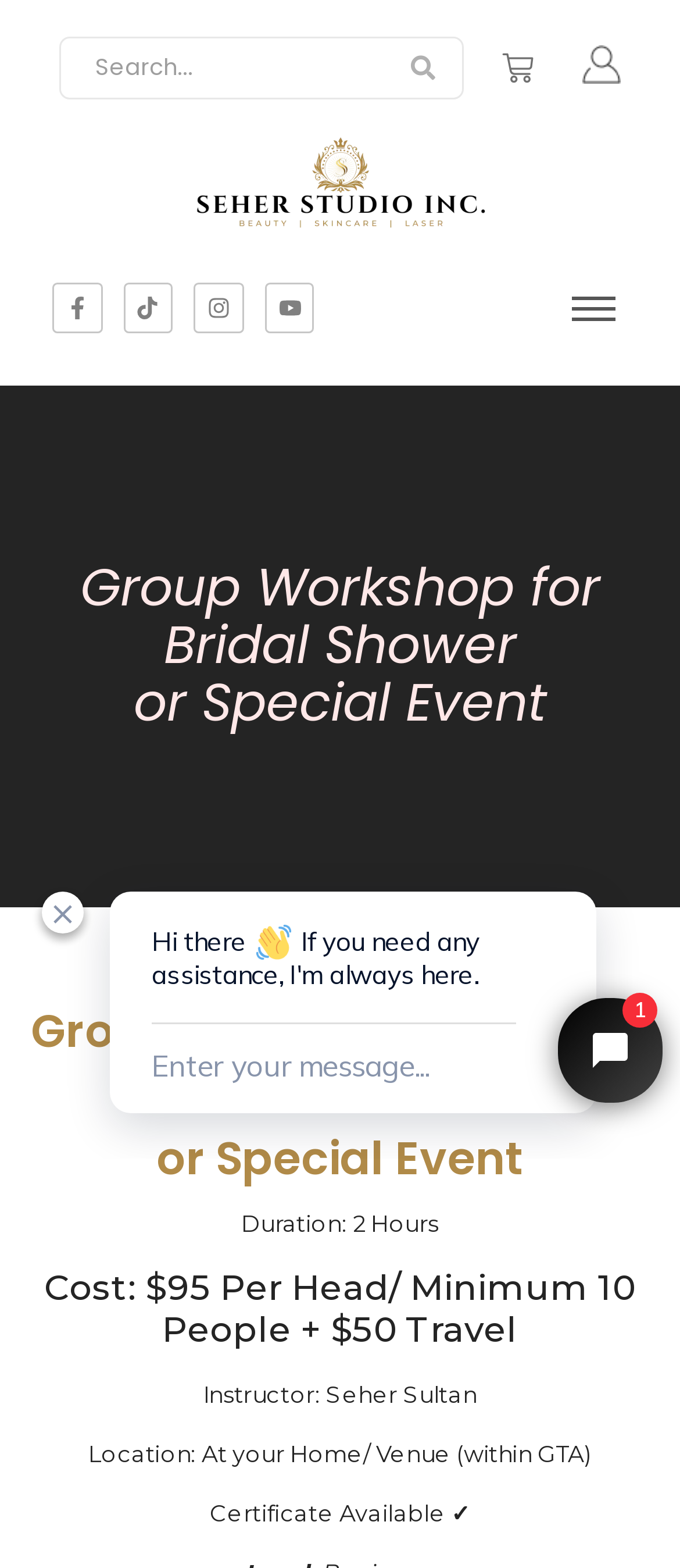Bounding box coordinates are specified in the format (top-left x, top-left y, bottom-right x, bottom-right y). All values are floating point numbers bounded between 0 and 1. Please provide the bounding box coordinate of the region this sentence describes: aria-label="Search" name="s" placeholder="Search..." title="Search"

[0.086, 0.024, 0.566, 0.063]